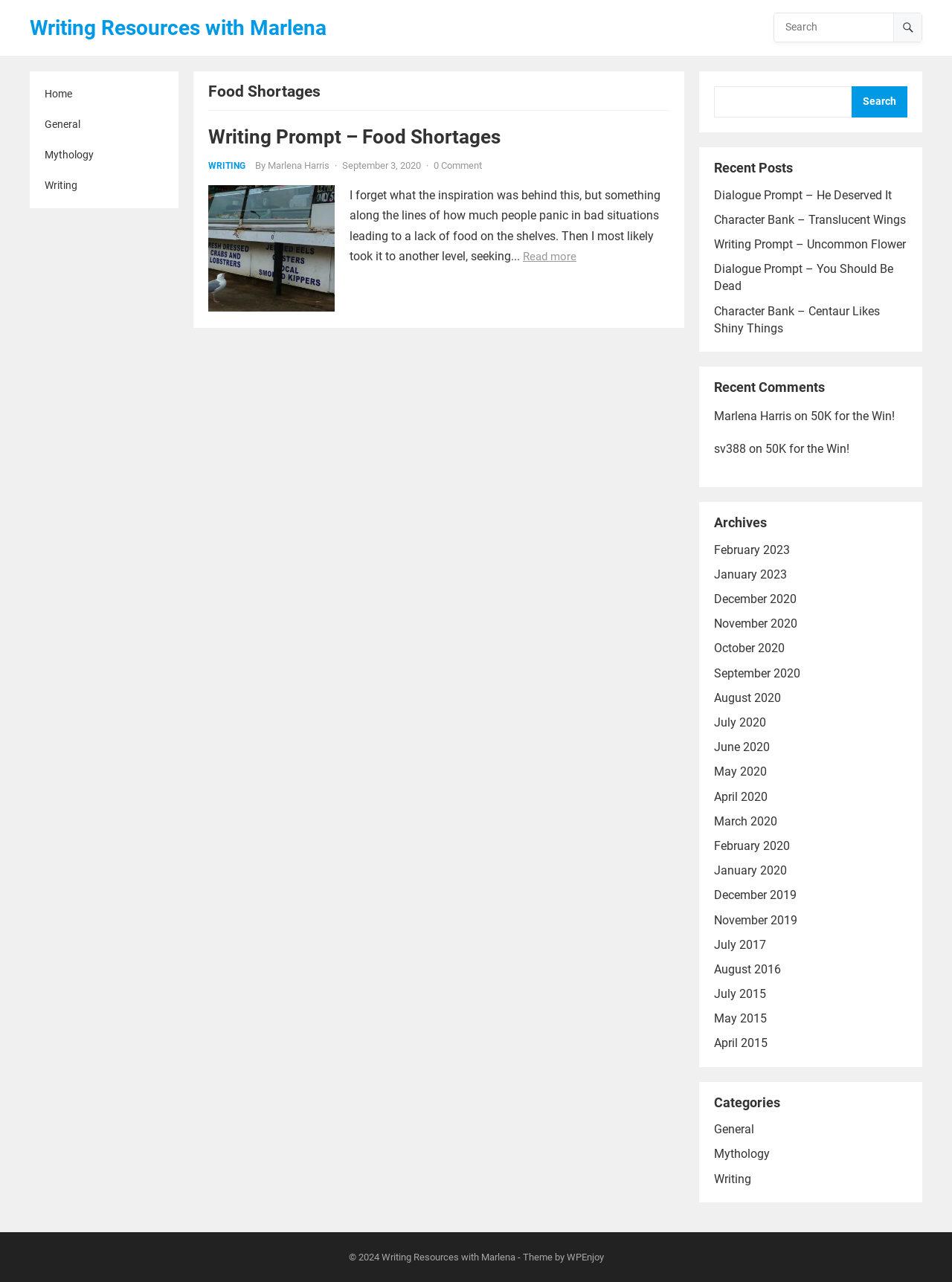How many recent posts are listed?
Your answer should be a single word or phrase derived from the screenshot.

5